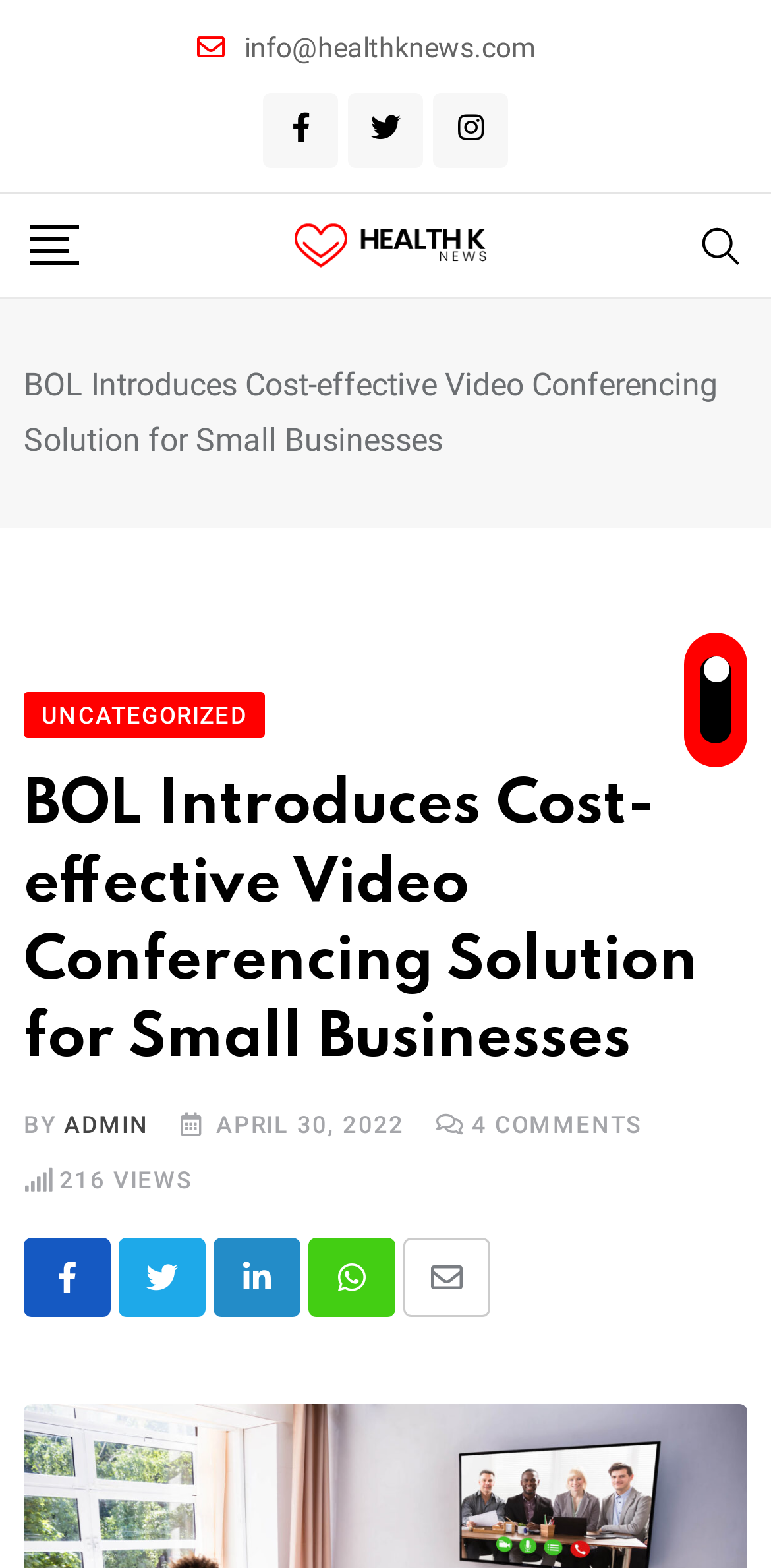Locate the bounding box coordinates of the clickable element to fulfill the following instruction: "Share on LinkedIn". Provide the coordinates as four float numbers between 0 and 1 in the format [left, top, right, bottom].

[0.277, 0.79, 0.39, 0.84]